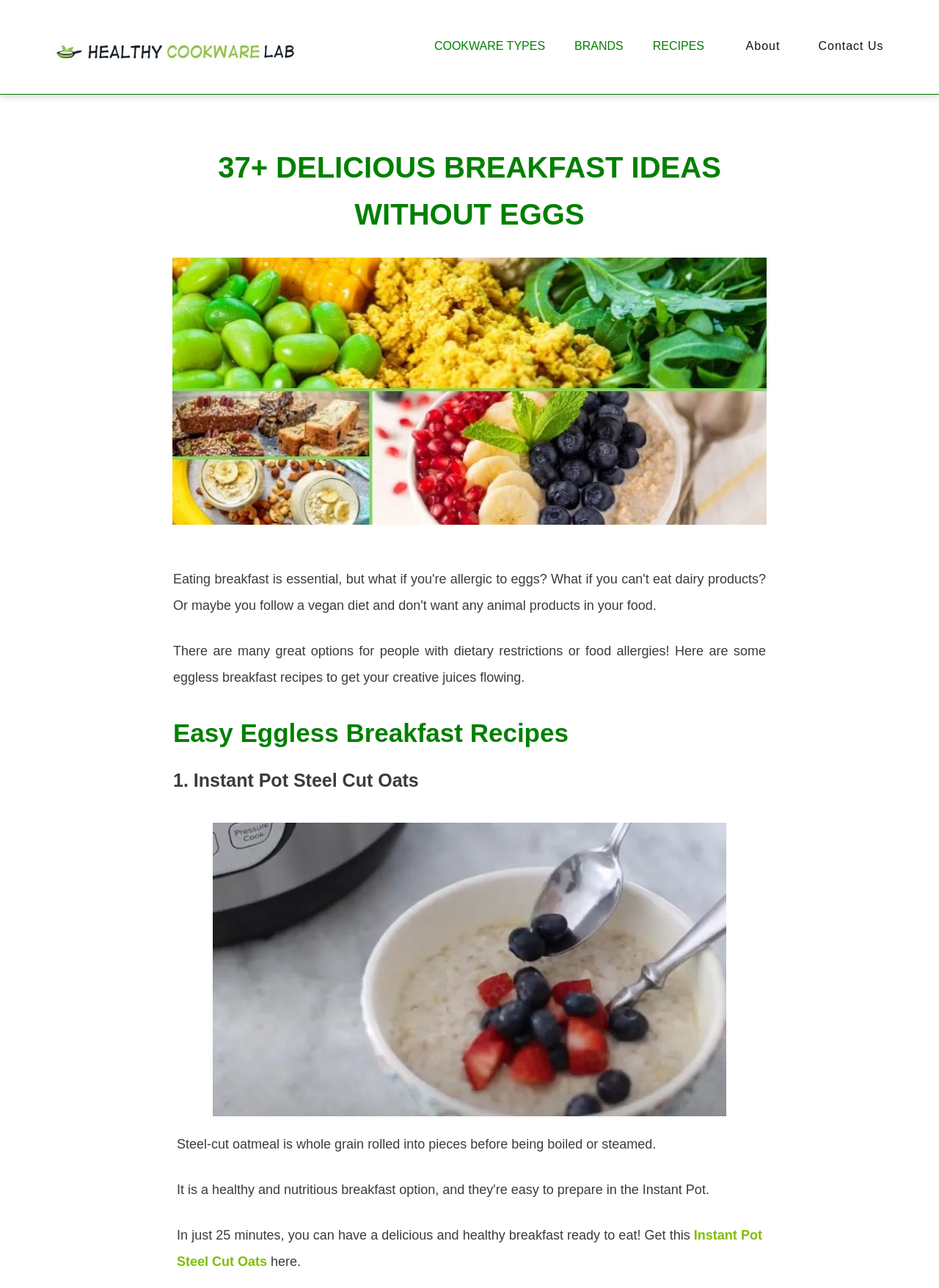What is the cooking time for the Instant Pot Steel Cut Oats?
Using the image, elaborate on the answer with as much detail as possible.

According to the text, the cooking time for the Instant Pot Steel Cut Oats is 25 minutes, as stated in the sentence 'In just 25 minutes, you can have a delicious and healthy breakfast ready to eat!'.